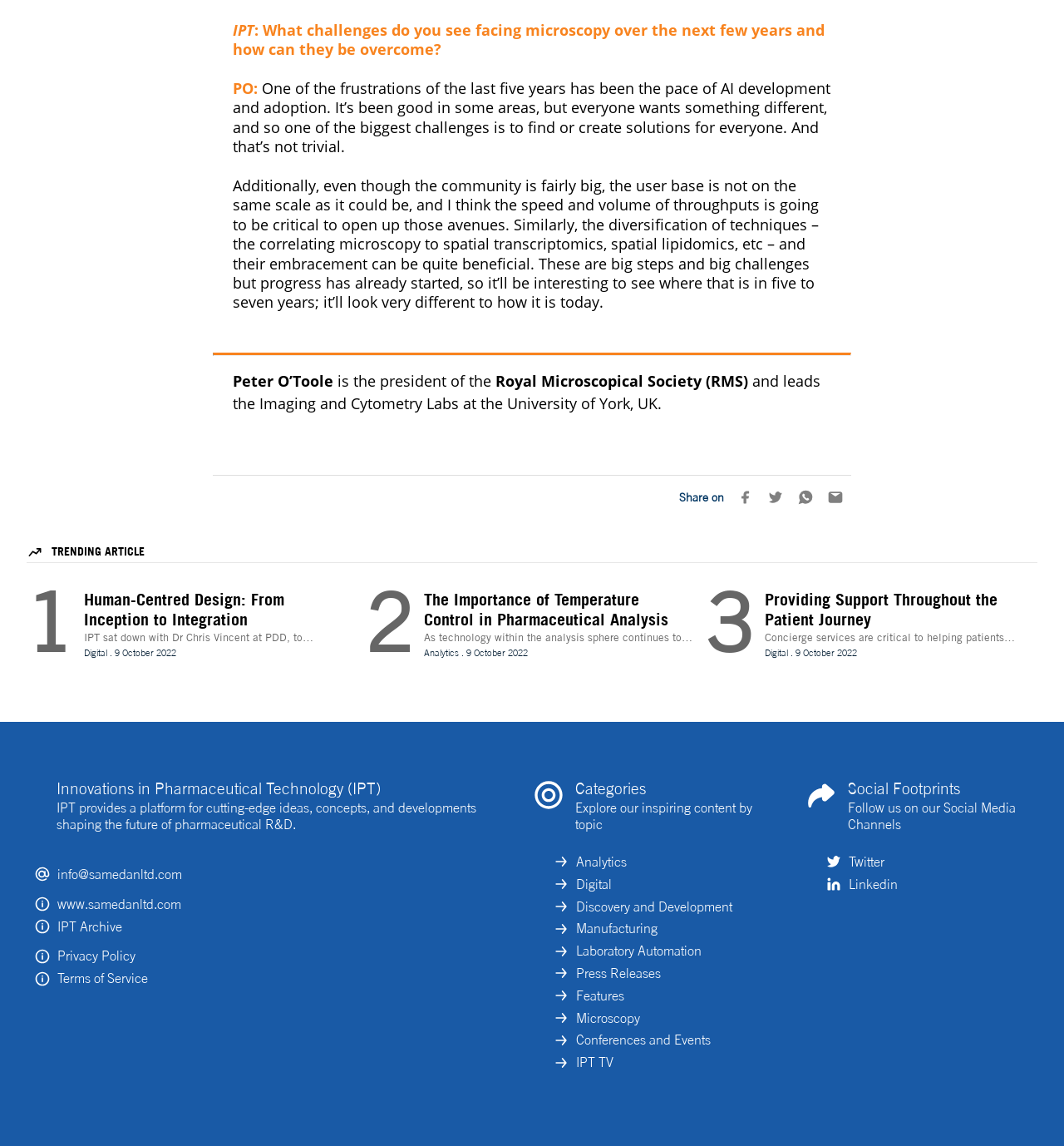How many social media channels are mentioned on the webpage?
Please provide a single word or phrase as your answer based on the screenshot.

2